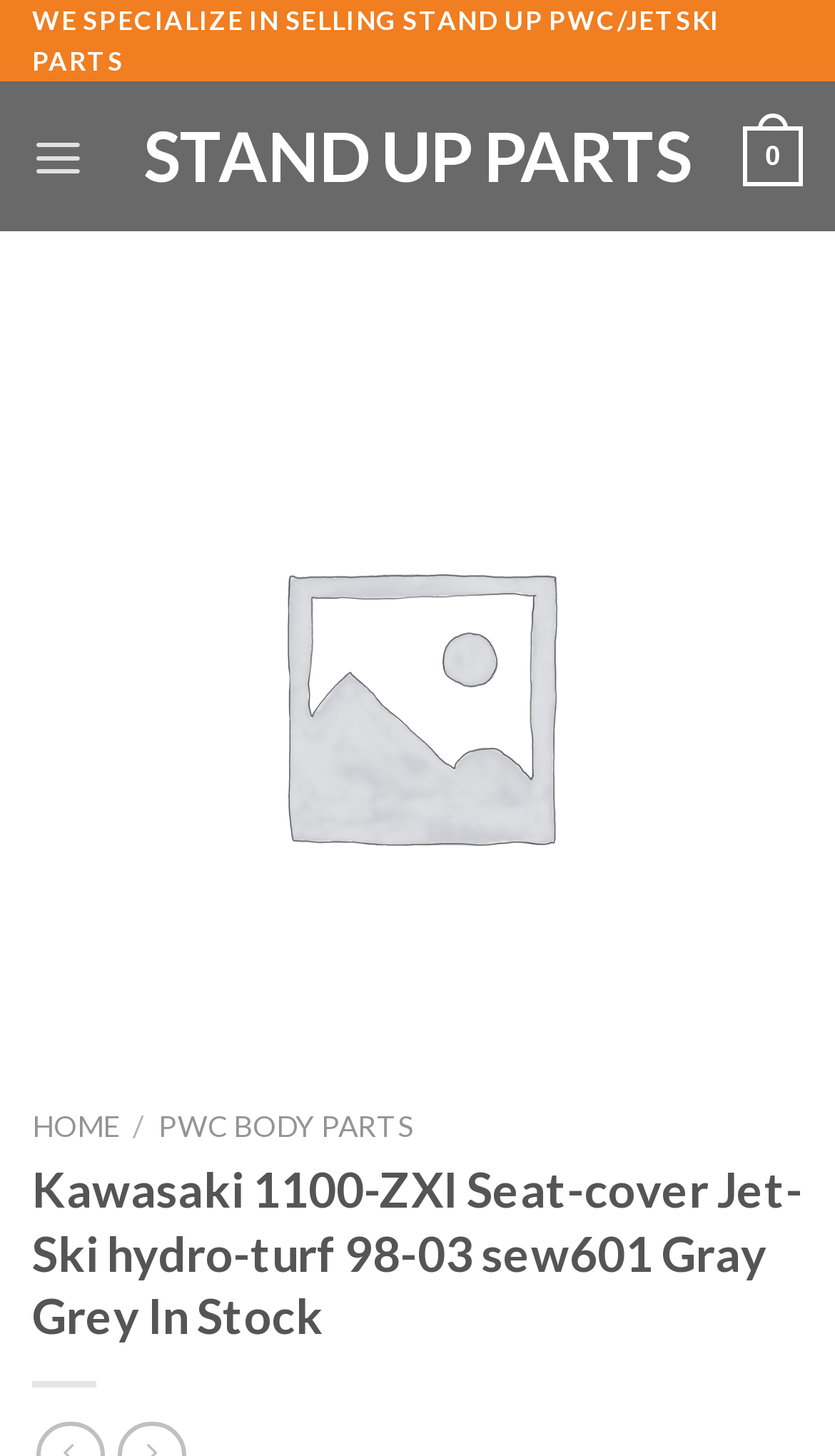What is the text above the product image navigation buttons?
Respond to the question with a single word or phrase according to the image.

Awaiting product image Previous Next